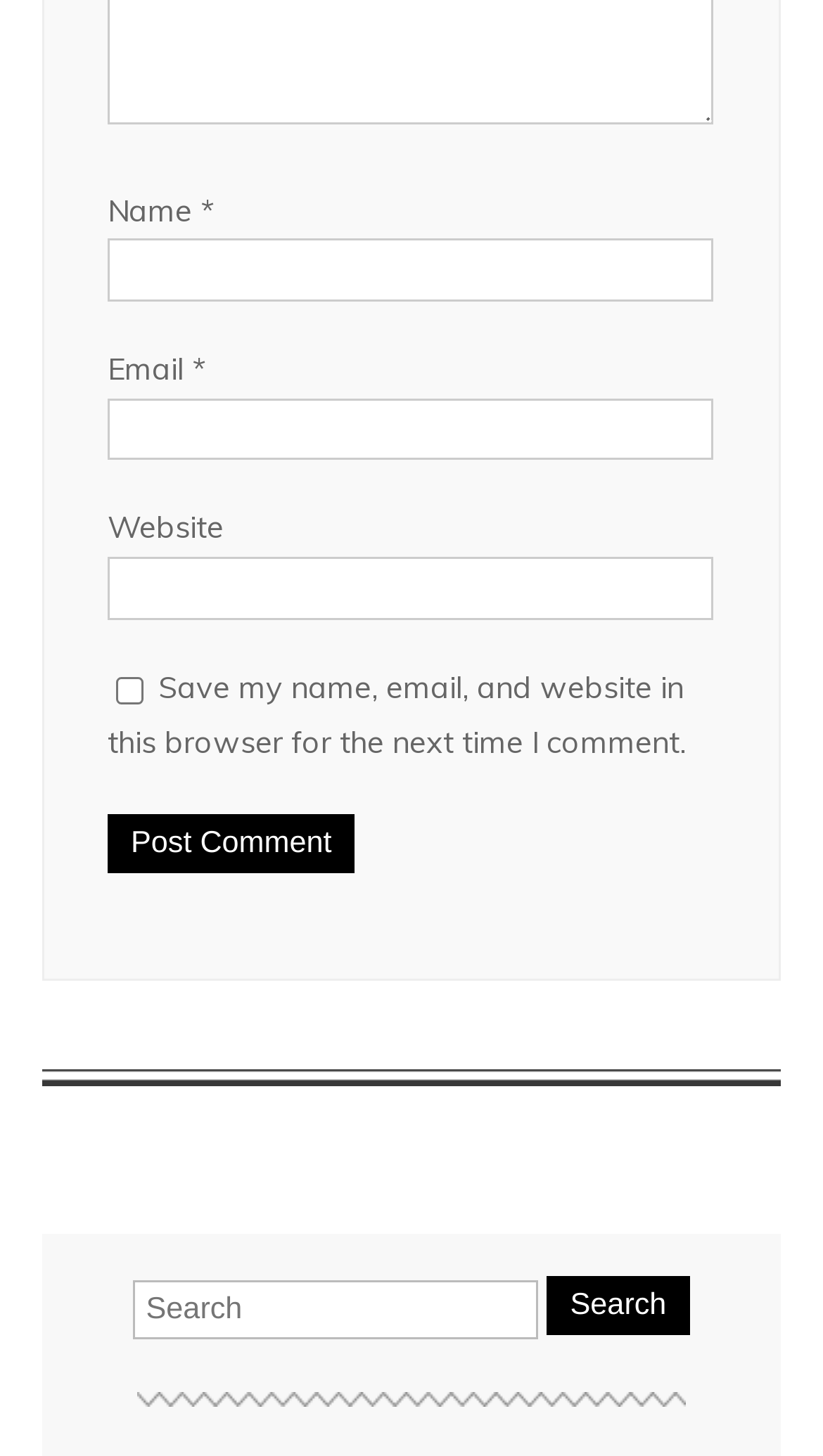How many text boxes are required?
From the screenshot, supply a one-word or short-phrase answer.

2